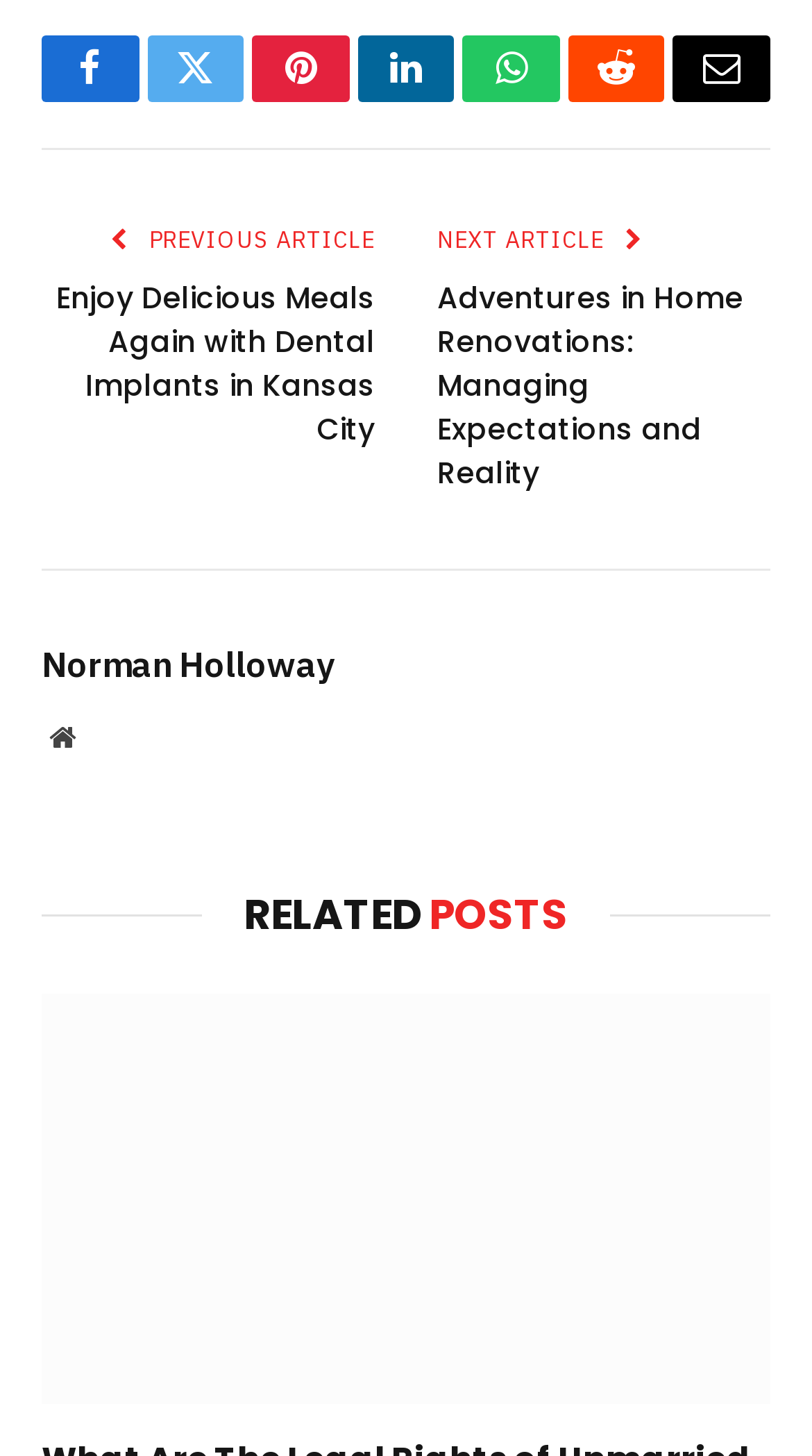Please find the bounding box coordinates of the clickable region needed to complete the following instruction: "Visit the website". The bounding box coordinates must consist of four float numbers between 0 and 1, i.e., [left, top, right, bottom].

[0.051, 0.492, 0.103, 0.52]